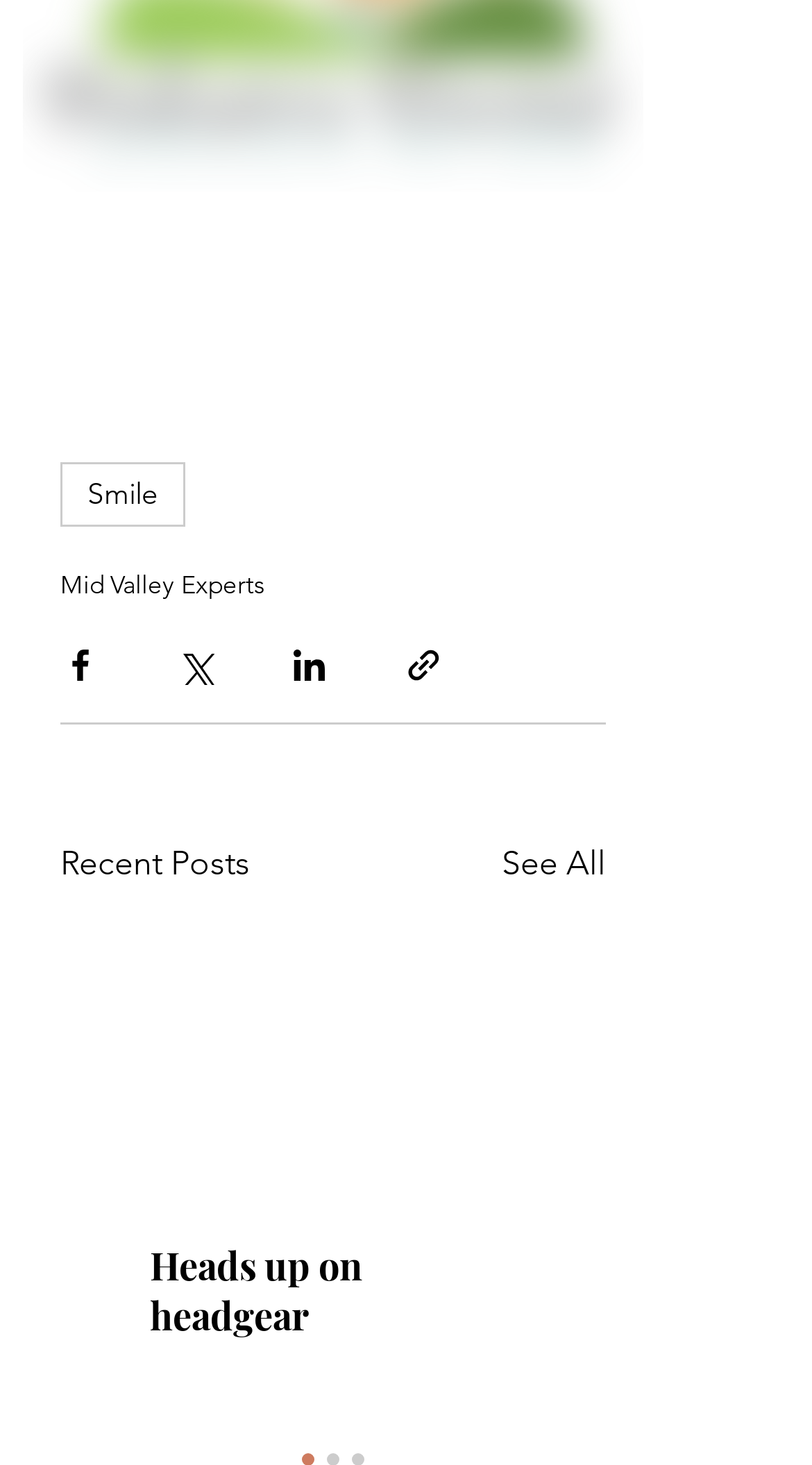Please specify the bounding box coordinates of the element that should be clicked to execute the given instruction: 'Share via Facebook'. Ensure the coordinates are four float numbers between 0 and 1, expressed as [left, top, right, bottom].

[0.074, 0.44, 0.123, 0.467]